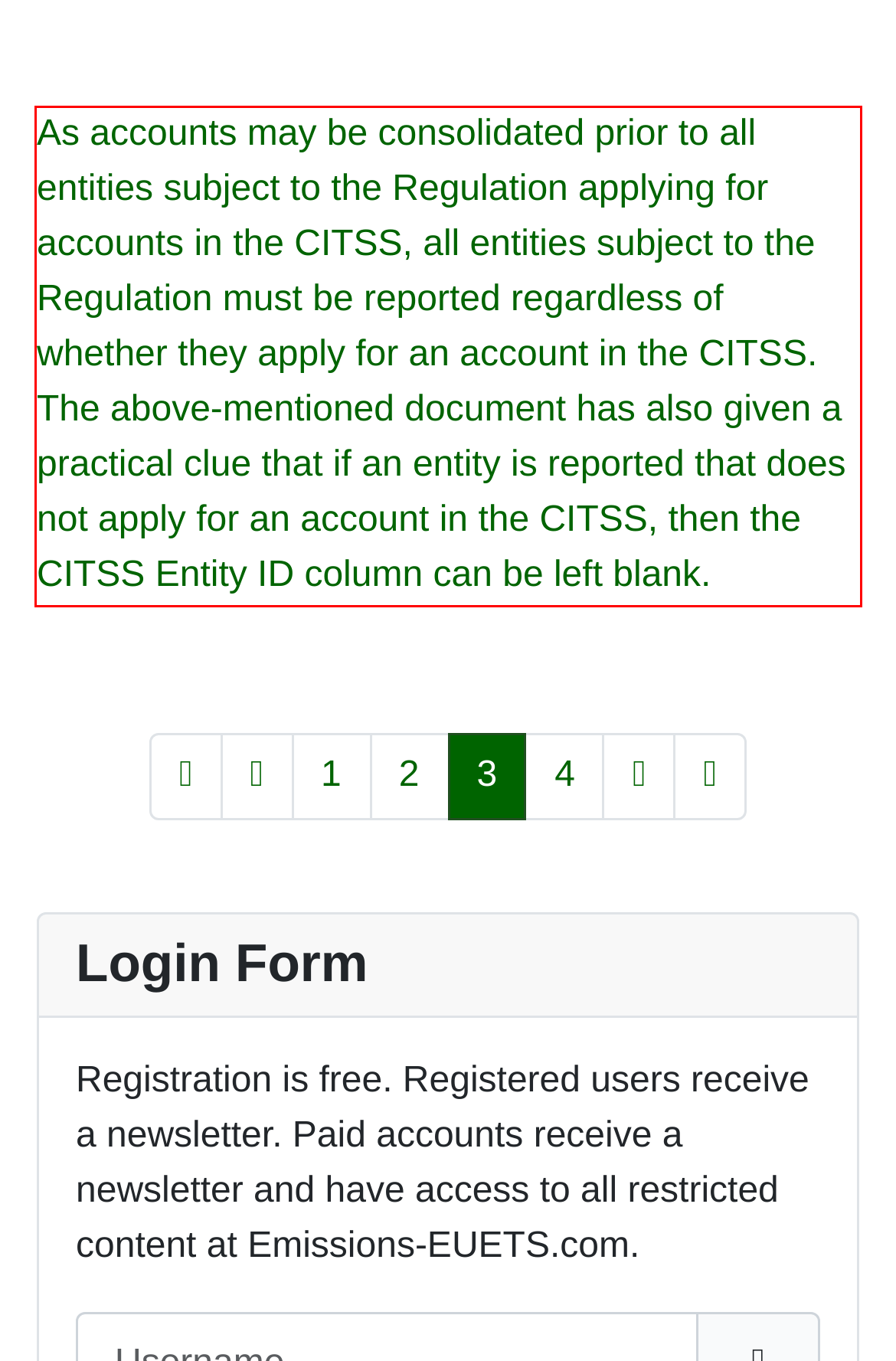From the provided screenshot, extract the text content that is enclosed within the red bounding box.

As accounts may be consolidated prior to all entities subject to the Regulation applying for accounts in the CITSS, all entities subject to the Regulation must be reported regardless of whether they apply for an account in the CITSS. The above-mentioned document has also given a practical clue that if an entity is reported that does not apply for an account in the CITSS, then the CITSS Entity ID column can be left blank.